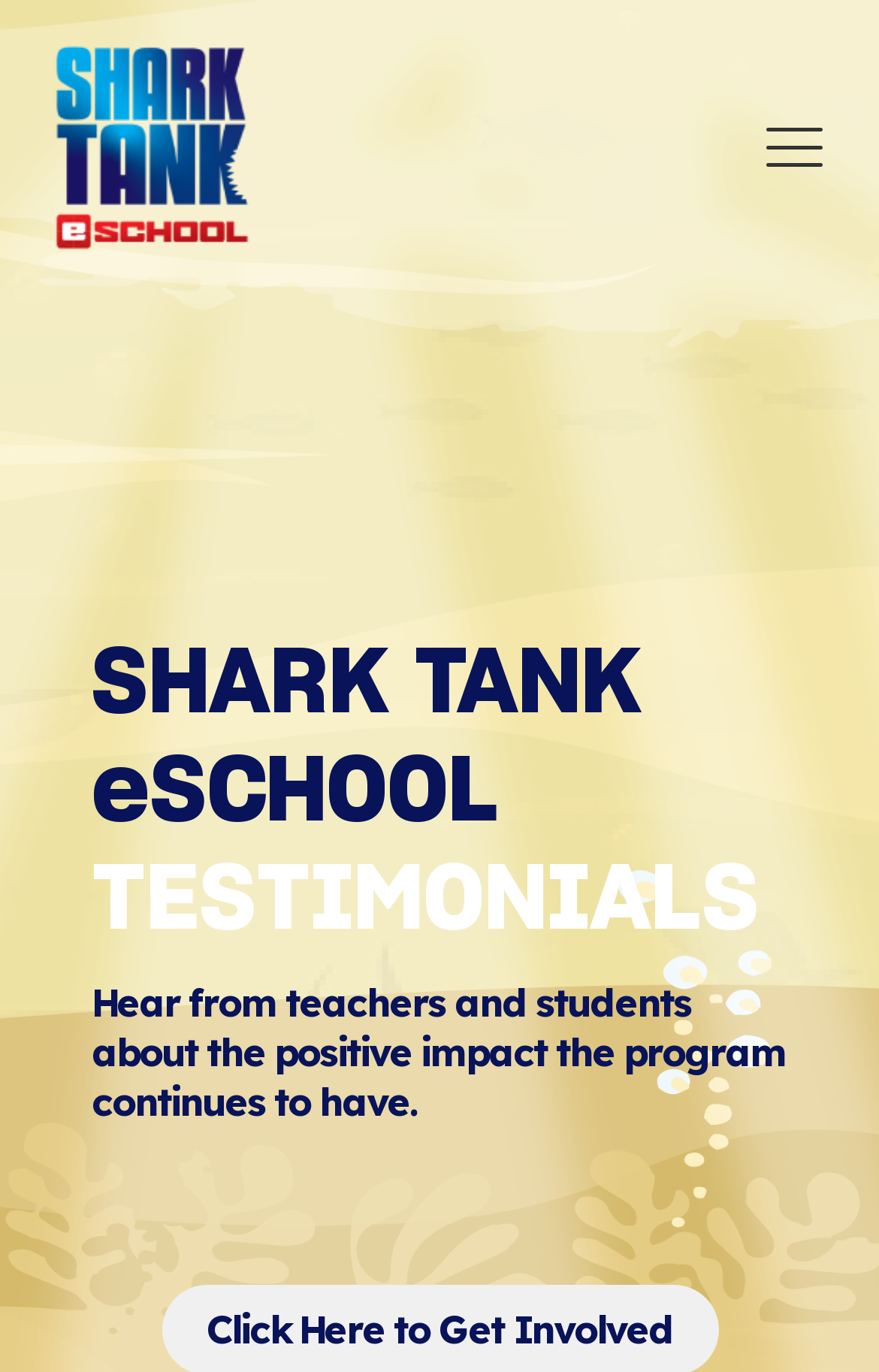Locate the primary headline on the webpage and provide its text.

SHARK TANK
eSCHOOL
TESTIMONIALS